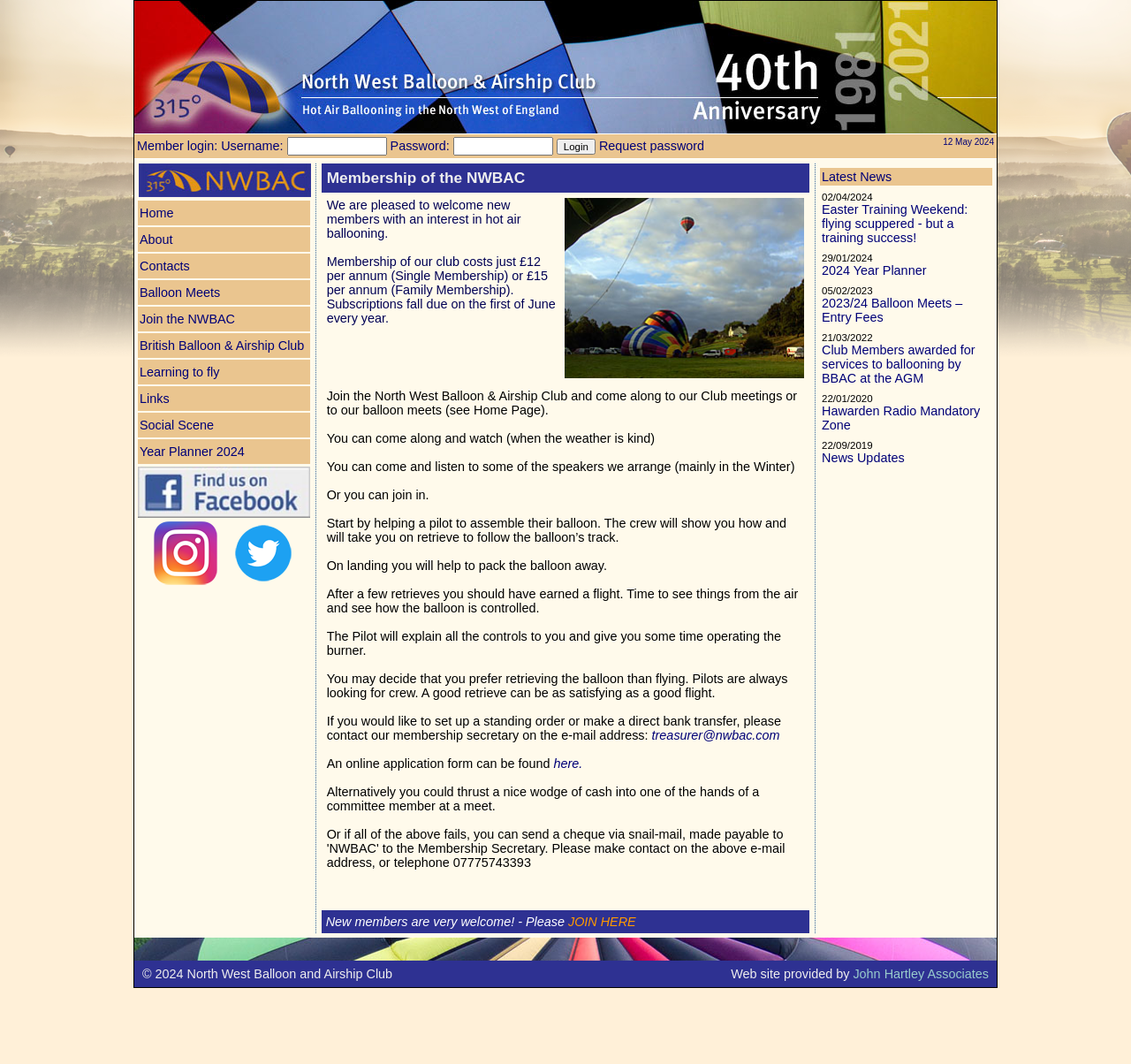Identify the bounding box coordinates for the UI element described by the following text: "Learning to fly". Provide the coordinates as four float numbers between 0 and 1, in the format [left, top, right, bottom].

[0.122, 0.338, 0.274, 0.361]